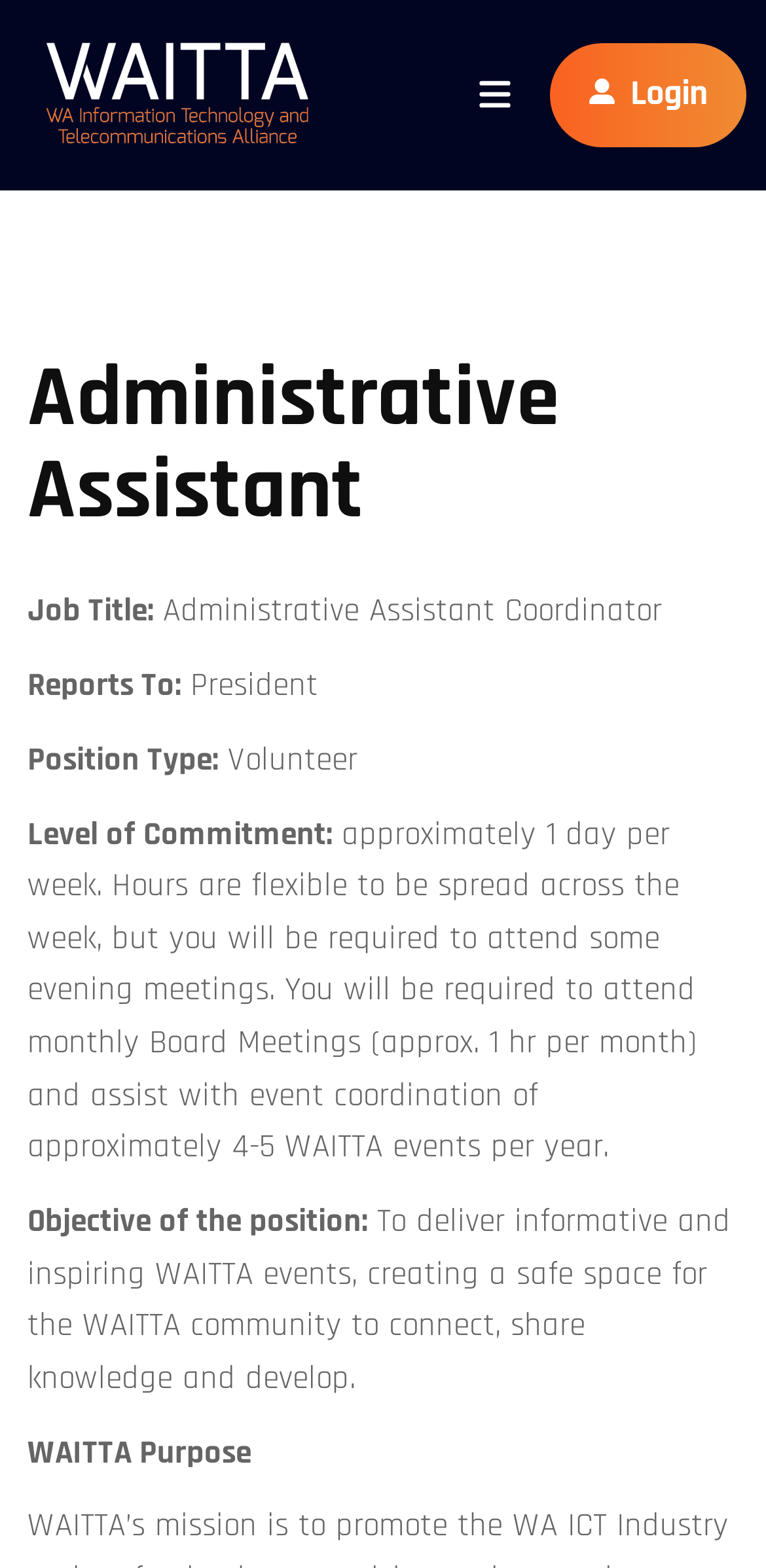Please provide a comprehensive answer to the question below using the information from the image: What is the purpose of WAITTA?

I found the answer by looking at the 'Objective of the position:' section, which is a StaticText element with the text 'Objective of the position:', and then I looked at the next element, which is another StaticText element with the text 'To deliver informative and inspiring WAITTA events...'.